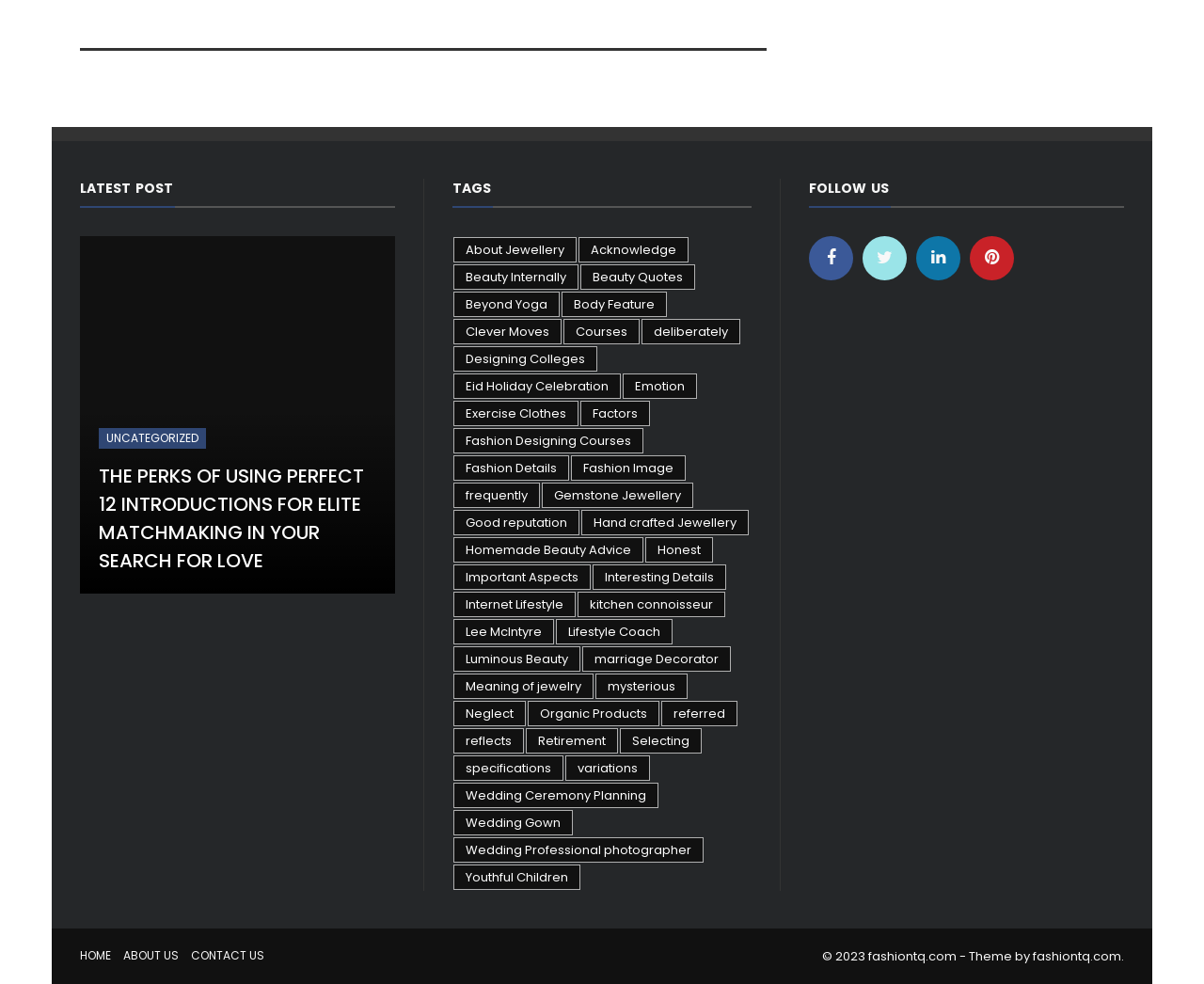Locate the bounding box coordinates of the element that needs to be clicked to carry out the instruction: "Click on the 'HOME' link". The coordinates should be given as four float numbers ranging from 0 to 1, i.e., [left, top, right, bottom].

[0.066, 0.962, 0.092, 0.979]